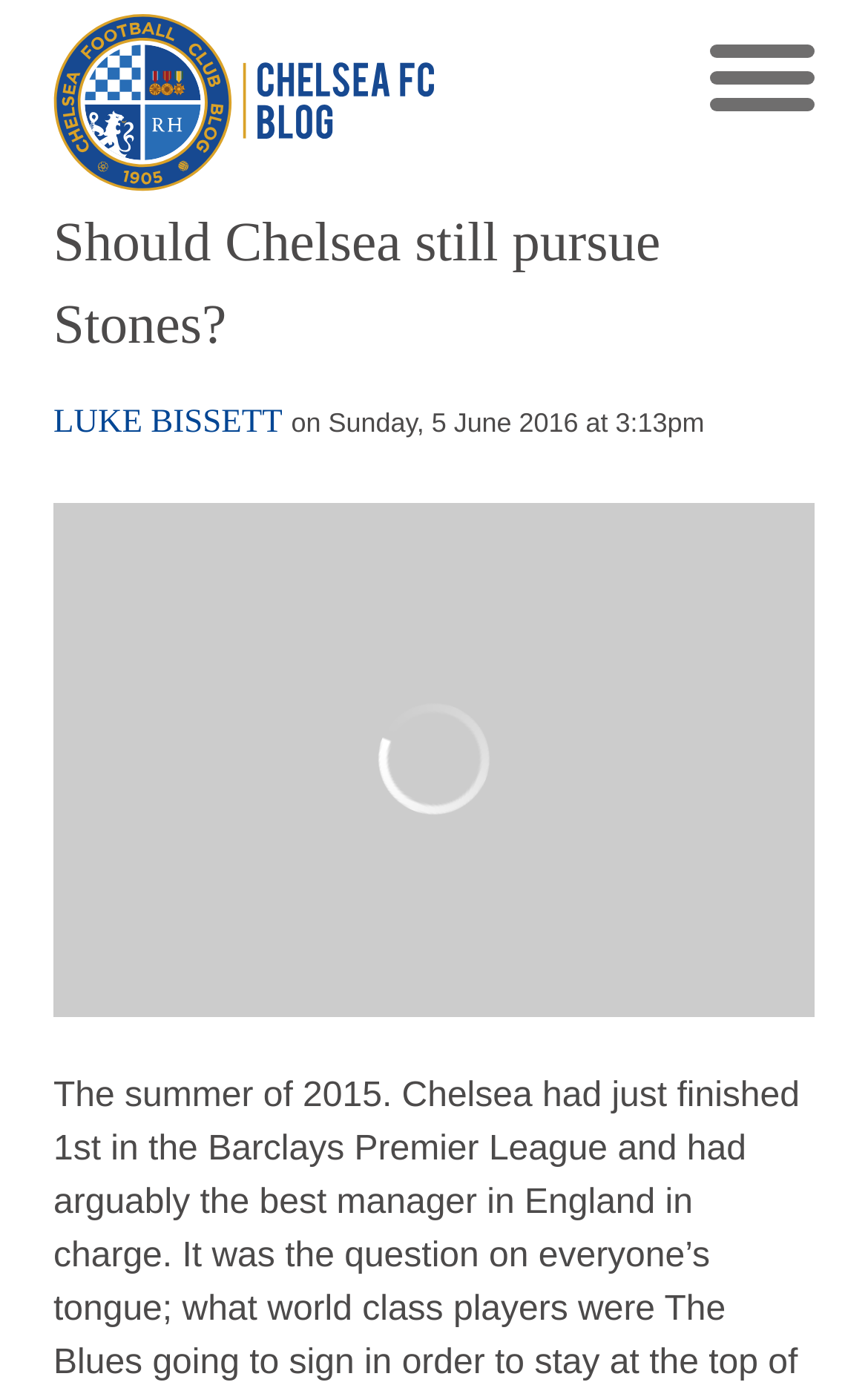Please extract the title of the webpage.

Should Chelsea still pursue Stones?